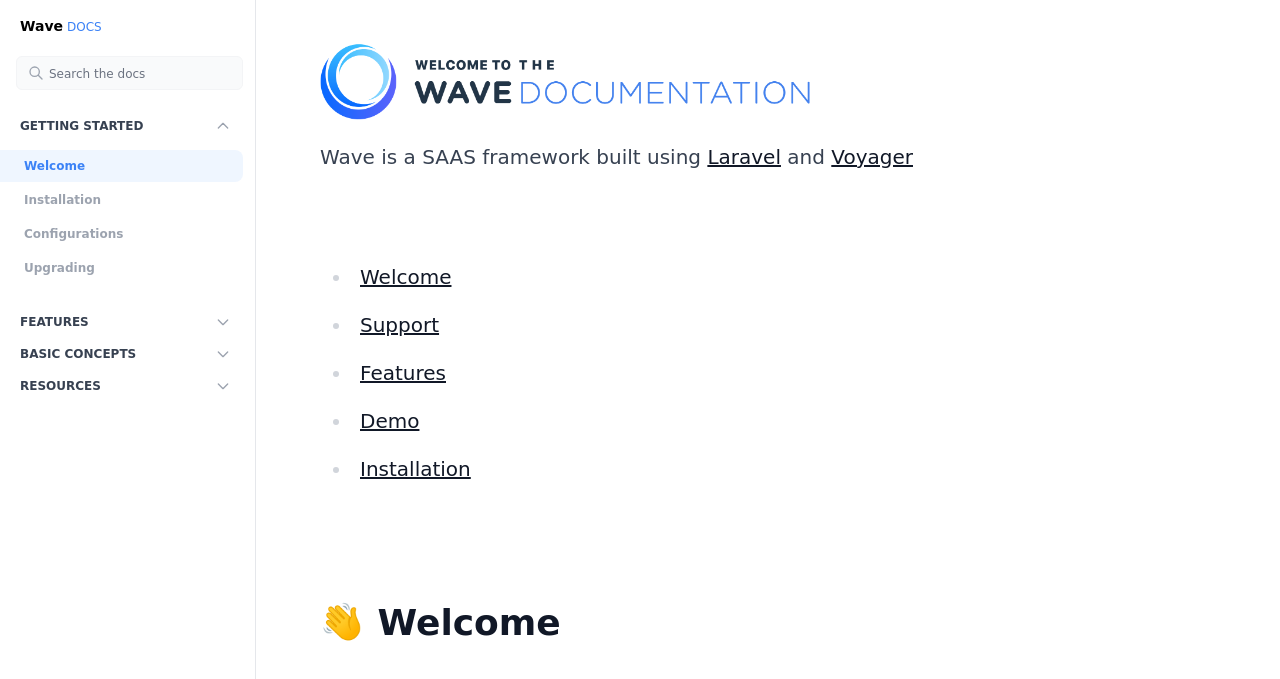Determine the bounding box coordinates of the clickable region to follow the instruction: "learn about Installation".

[0.0, 0.271, 0.19, 0.318]